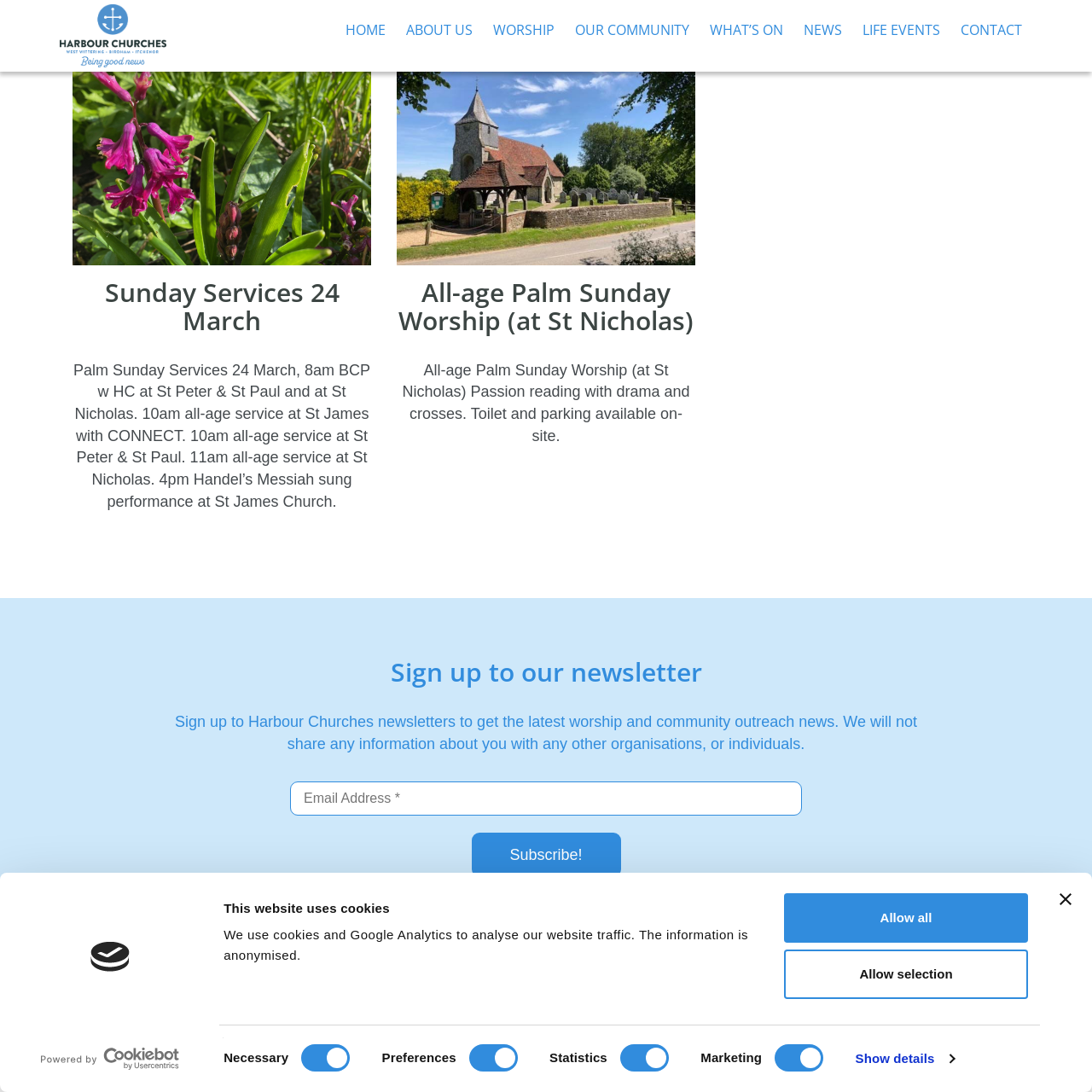Construct a thorough caption encompassing all aspects of the webpage.

The webpage is about Harbour Churches, specifically showcasing information related to Palm Sunday in Itchenor Archives. At the top, there is a logo and a link to open the logo in a new window. Below the logo, there is a tab panel with a heading "This website uses cookies" and a description about the use of cookies and Google Analytics on the website. 

Underneath the tab panel, there are several checkboxes for consent selection, including "Necessary", "Preferences", "Statistics", and "Marketing". Each checkbox has a corresponding static text label. There are also two buttons, "Allow selection" and "Allow all", and a link to "Show details". 

On the top-left corner, there is a navigation menu with links to "HOME", "ABOUT US", "WORSHIP", "OUR COMMUNITY", "WHAT'S ON", "NEWS", "LIFE EVENTS", and "CONTACT". 

The main content of the webpage is divided into several sections. The first section has a heading "Tag: Palm Sunday in Itchenor" and lists several links to related articles, including "Sunday Services 24 March" and "All-age Palm Sunday Worship (at St Nicholas)". Each link has a corresponding heading and static text description. 

Below the list of links, there is a section to sign up for the Harbour Churches newsletter, with a static text description and a form to input an email address. There is also a button to "Subscribe!".

At the bottom of the webpage, there is a footer section with links to "Home", "Safeguarding", and "Privacy Policy", as well as a copyright notice and a static text with the year 2024.